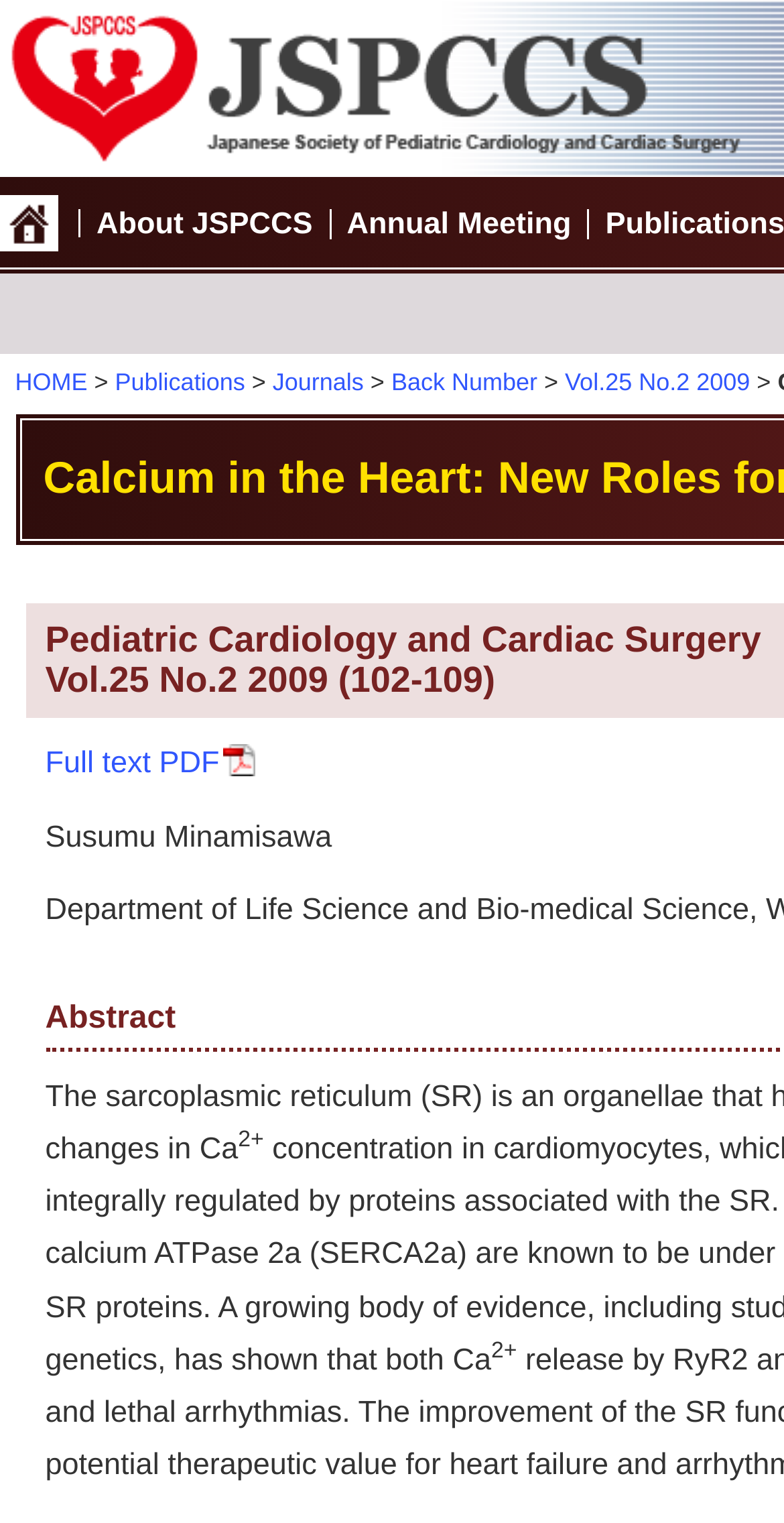Pinpoint the bounding box coordinates of the area that should be clicked to complete the following instruction: "visit SPIP website". The coordinates must be given as four float numbers between 0 and 1, i.e., [left, top, right, bottom].

None